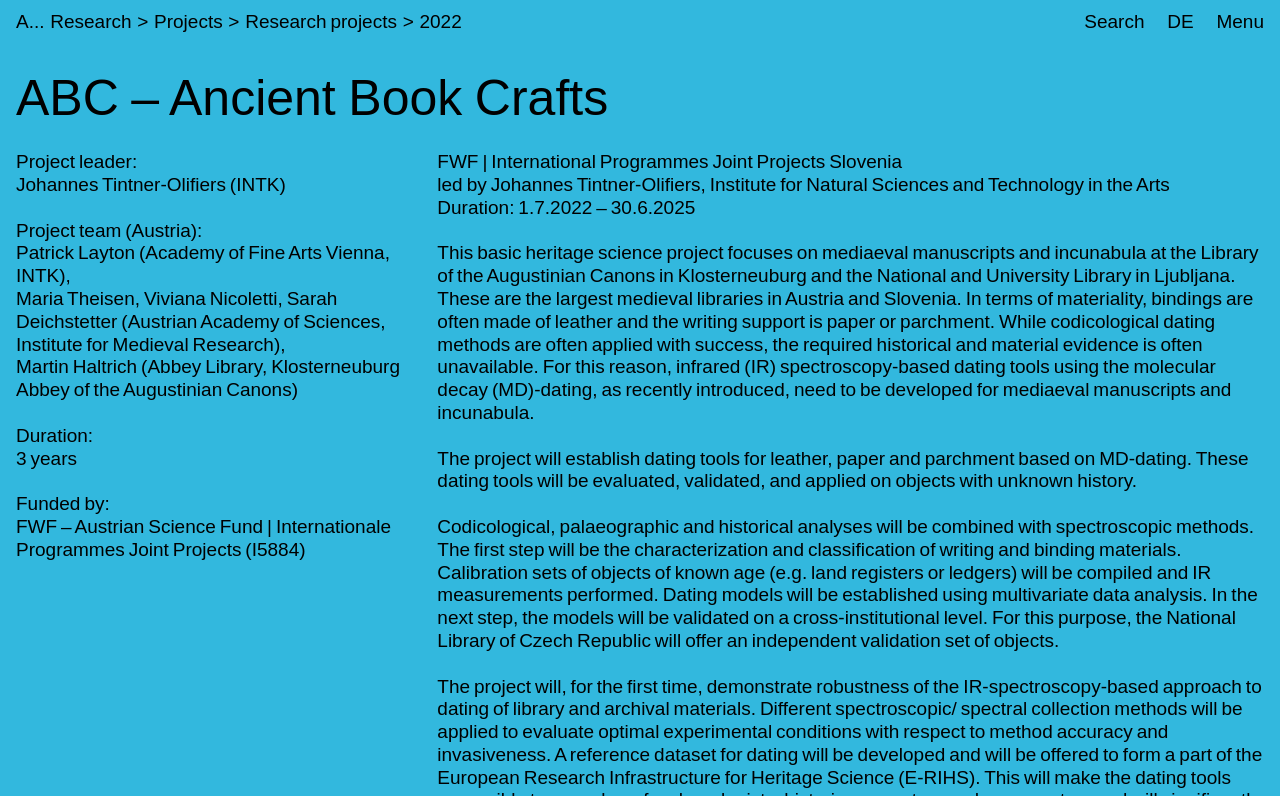What is the method used for dating medieval manuscripts and incunabula?
Using the visual information, reply with a single word or short phrase.

infrared (IR) spectroscopy-based dating tools